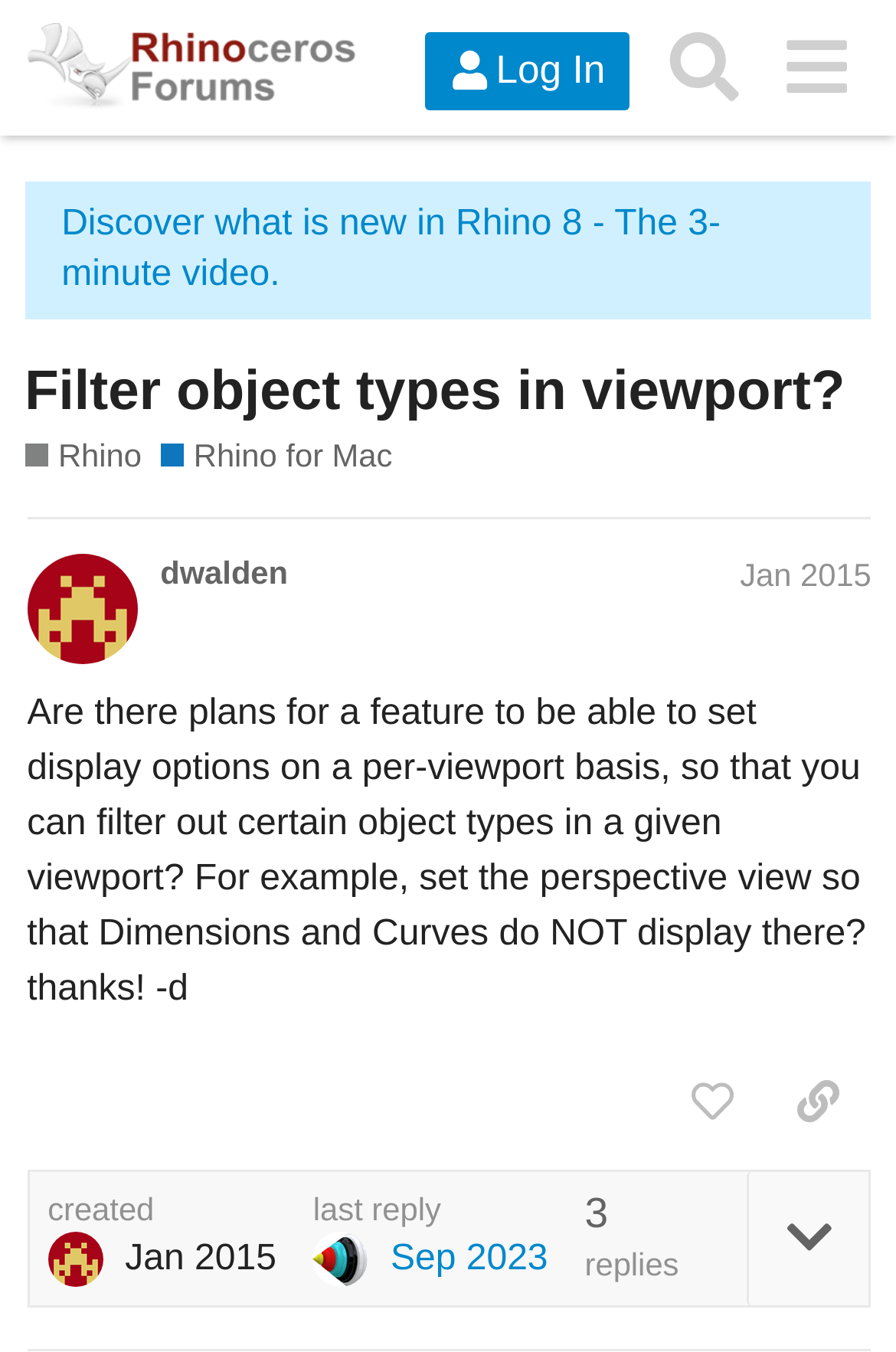Given the element description Private DNS servers, specify the bounding box coordinates of the corresponding UI element in the format (top-left x, top-left y, bottom-right x, bottom-right y). All values must be between 0 and 1.

None